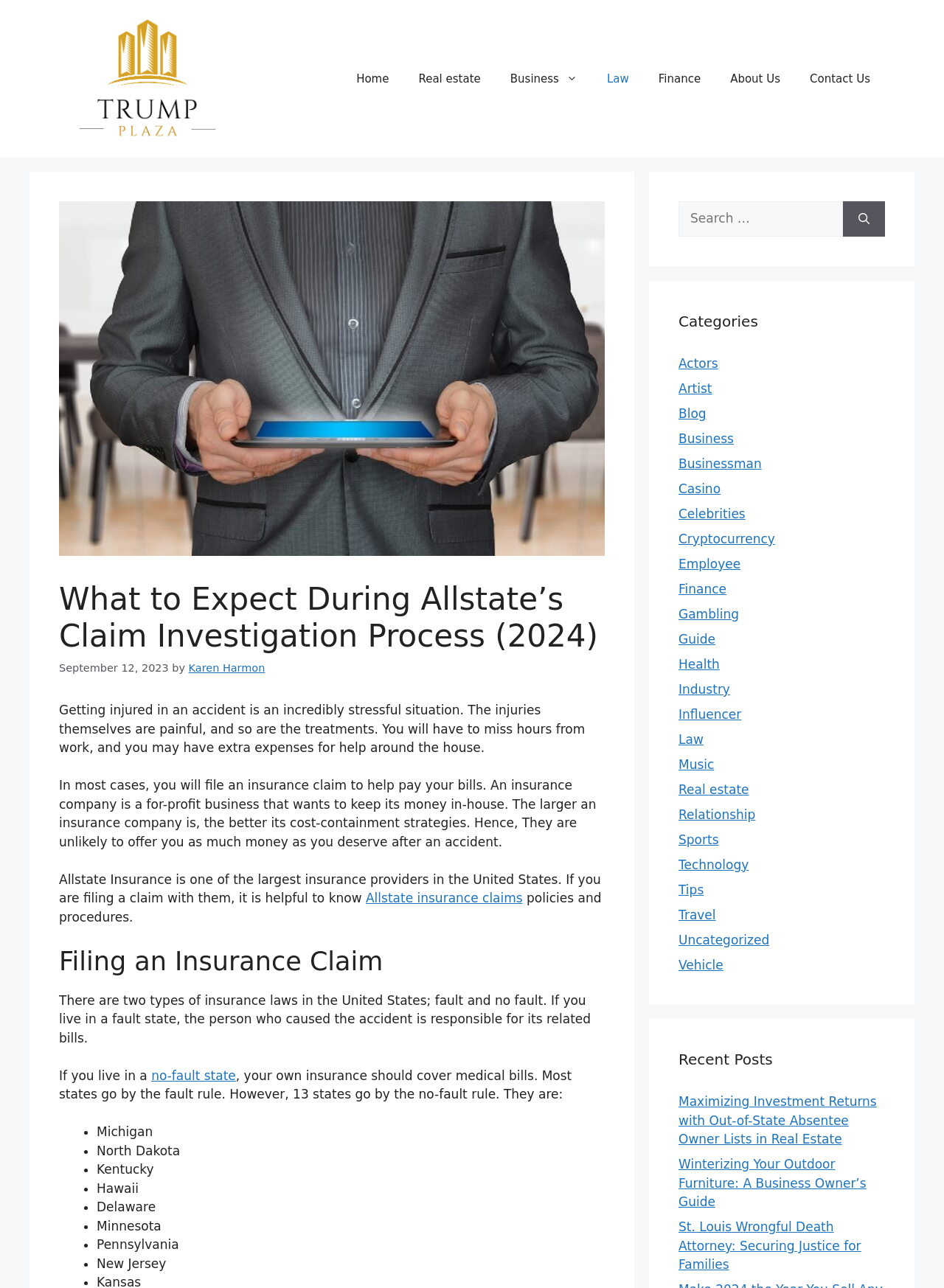Can you find and provide the main heading text of this webpage?

What to Expect During Allstate’s Claim Investigation Process (2024)